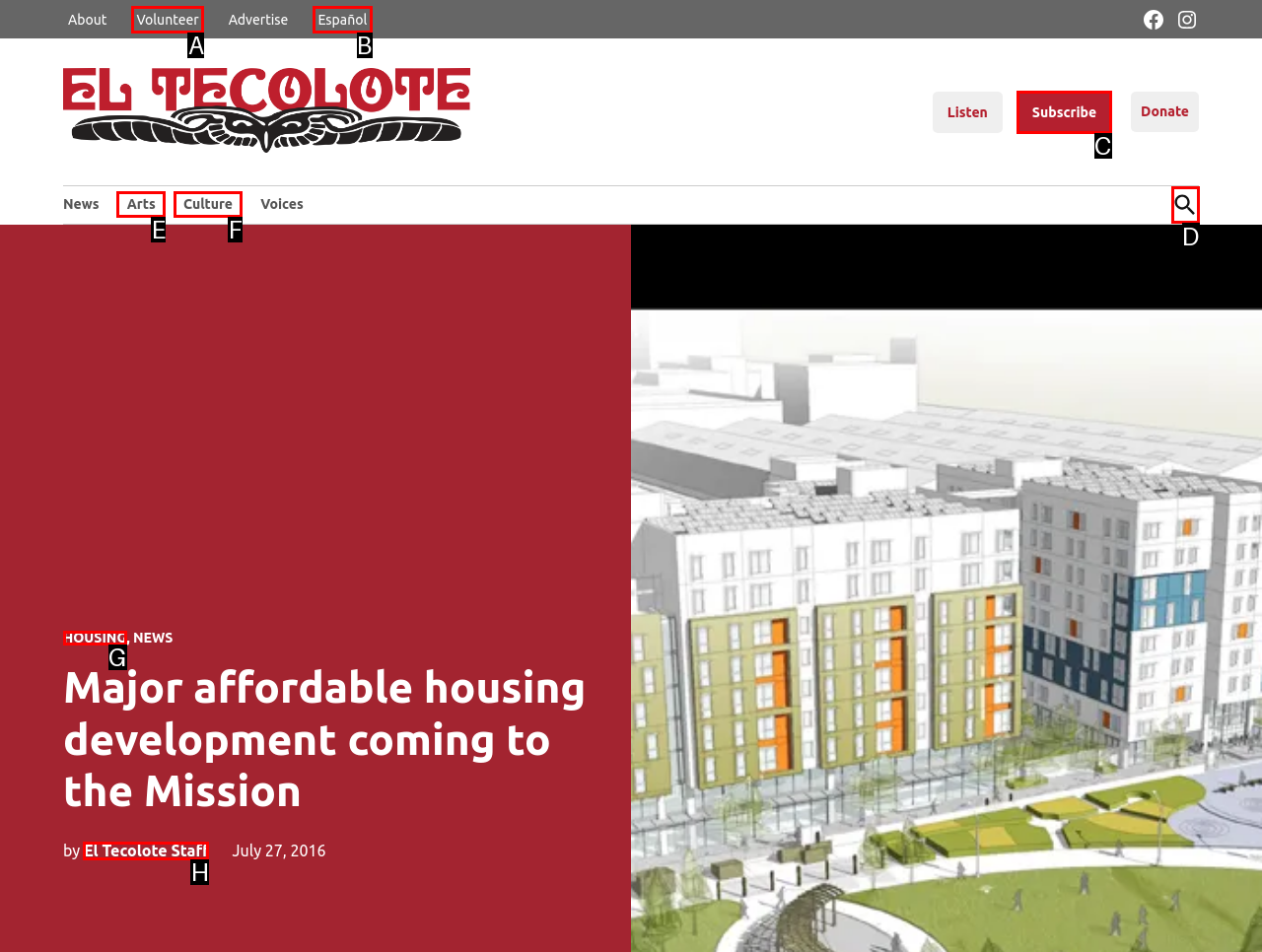Identify the HTML element that corresponds to the following description: Arts Provide the letter of the best matching option.

E